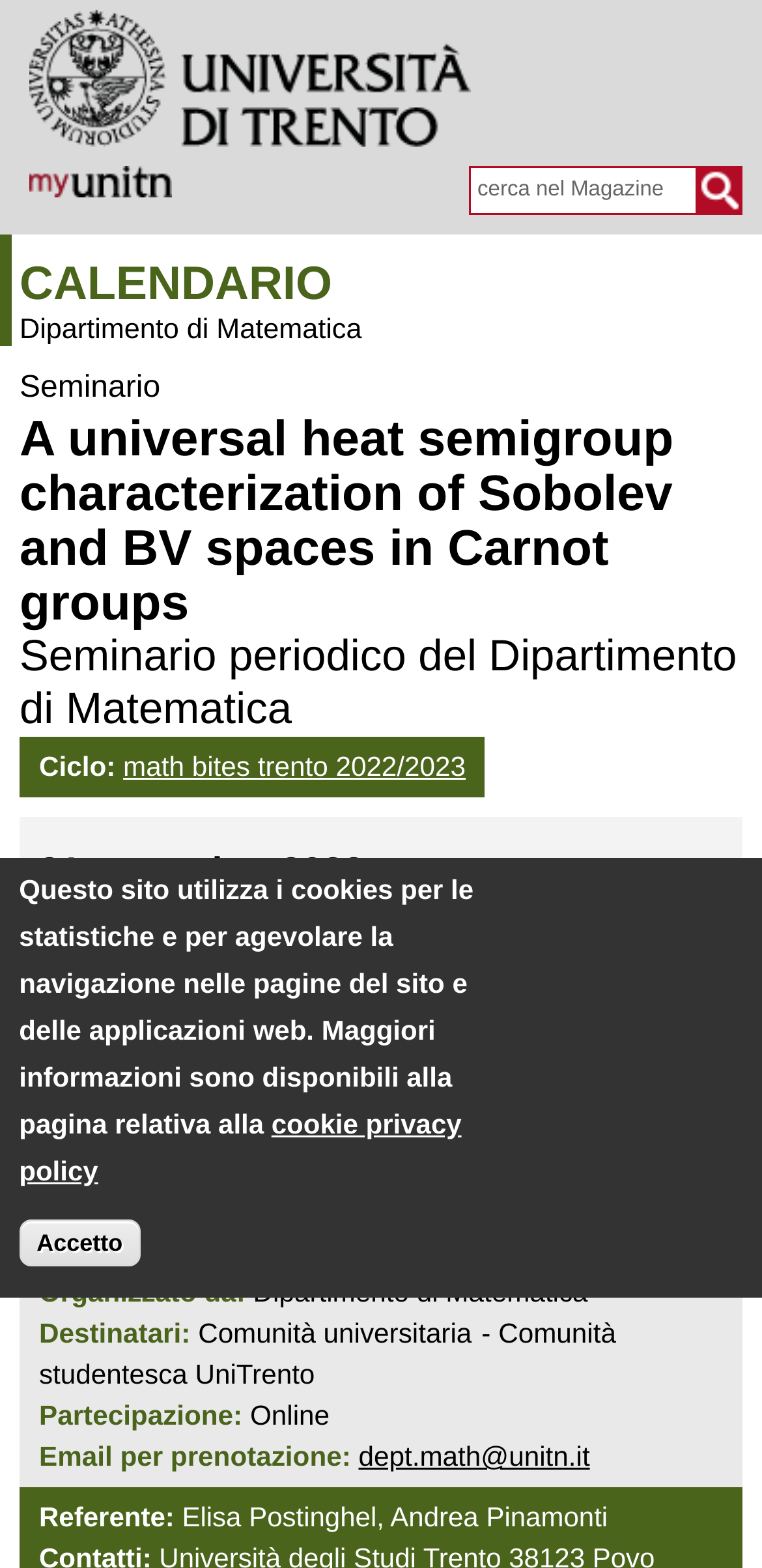Identify the bounding box coordinates of the section that should be clicked to achieve the task described: "View the calendar".

[0.015, 0.15, 0.715, 0.192]